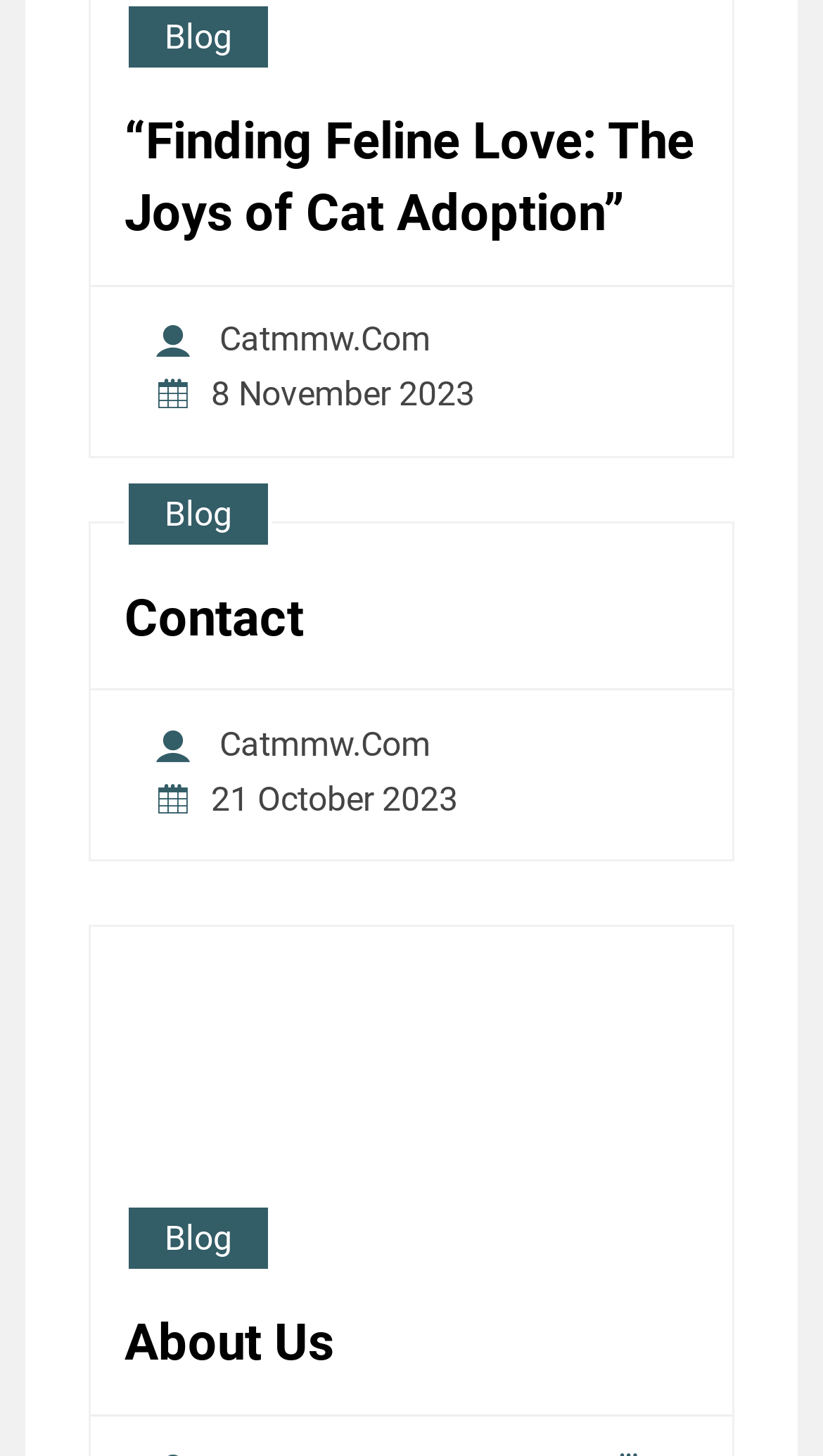How many articles are on this webpage?
Answer the question based on the image using a single word or a brief phrase.

3